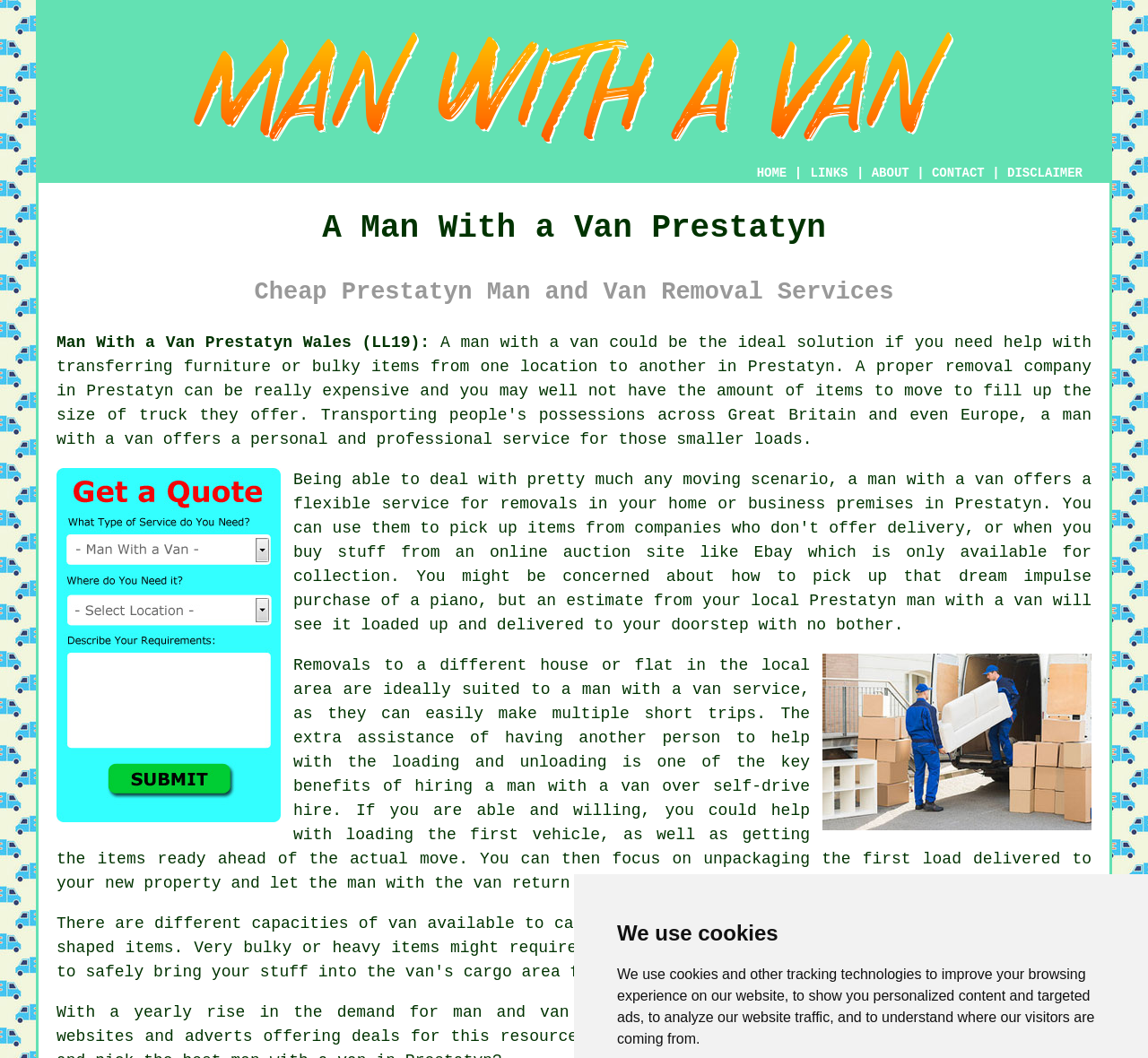From the image, can you give a detailed response to the question below:
What can customers focus on while the man with the van returns to collect remaining loads?

Based on the webpage content, while the man with the van returns to collect and transport the remaining loads, customers can focus on unpackaging the first load delivered to their new property. This is mentioned in the text on the webpage, which explains the process of working with a man with a van service.